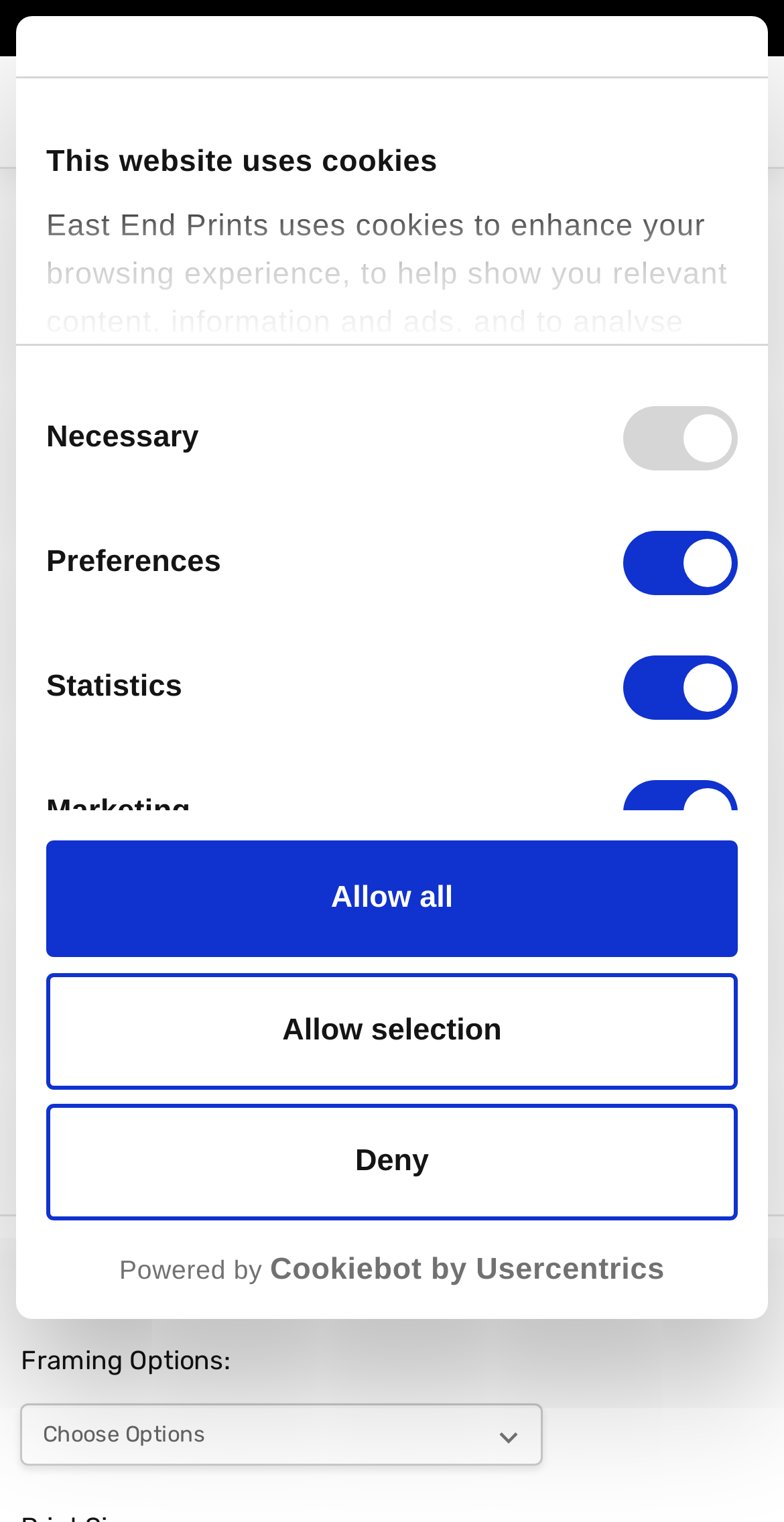Identify the bounding box coordinates of the area that should be clicked in order to complete the given instruction: "Click the 'Home' link". The bounding box coordinates should be four float numbers between 0 and 1, i.e., [left, top, right, bottom].

[0.027, 0.009, 0.111, 0.026]